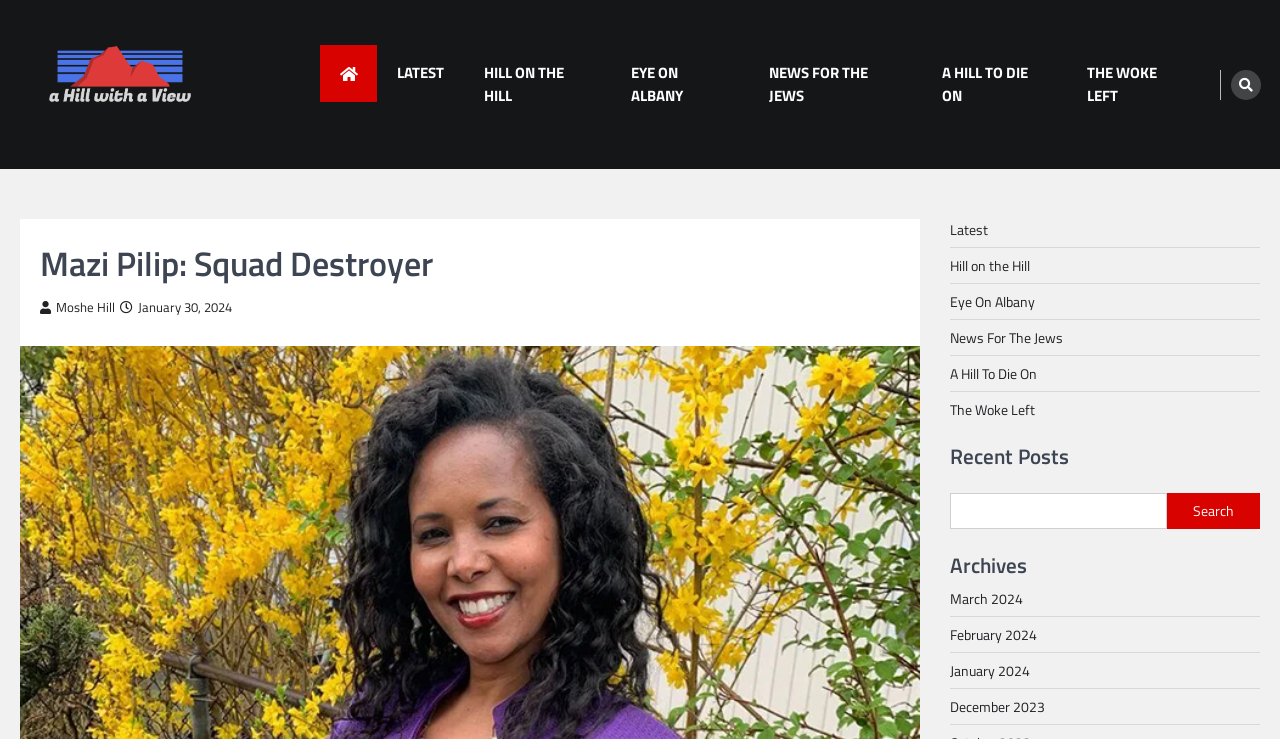Describe all significant elements and features of the webpage.

The webpage is about Mazi Pilip, specifically focusing on the topic "Squad Destroyer". At the top left corner, there is a link to the website "ahillwithaview.com" accompanied by an image of the same name. Below this, there are several links to different sections of the website, including "LATEST", "HILL ON THE HILL", "EYE ON ALBANY", "NEWS FOR THE JEWS", "A HILL TO DIE ON", and "THE WOKE LEFT".

On the right side of the page, there is a header section with the title "Mazi Pilip: Squad Destroyer" and links to the author "Moshe Hill" and the date "January 30, 2024". Below this, there are links to different categories, including "Latest", "Hill on the Hill", "Eye On Albany", "News For The Jews", "A Hill To Die On", and "The Woke Left", which are likely related to the topic of Mazi Pilip.

Further down the page, there is a section titled "Recent Posts" followed by a search bar with a search button. Below this, there is another section titled "Archives" with links to different months, including "March 2024", "February 2024", "January 2024", and "December 2023".